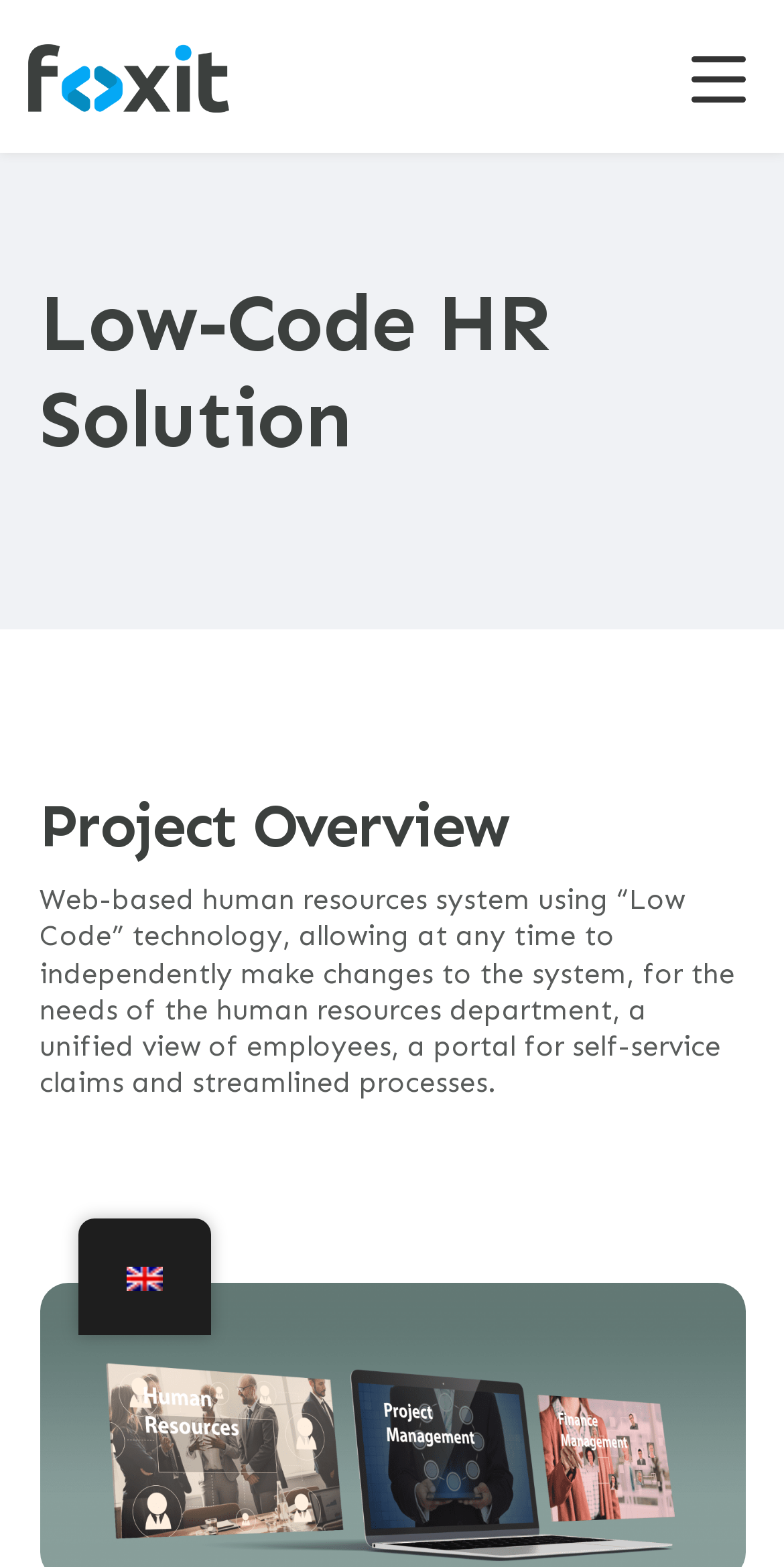Give a one-word or one-phrase response to the question:
What is the purpose of the HR system?

Unified view of employees